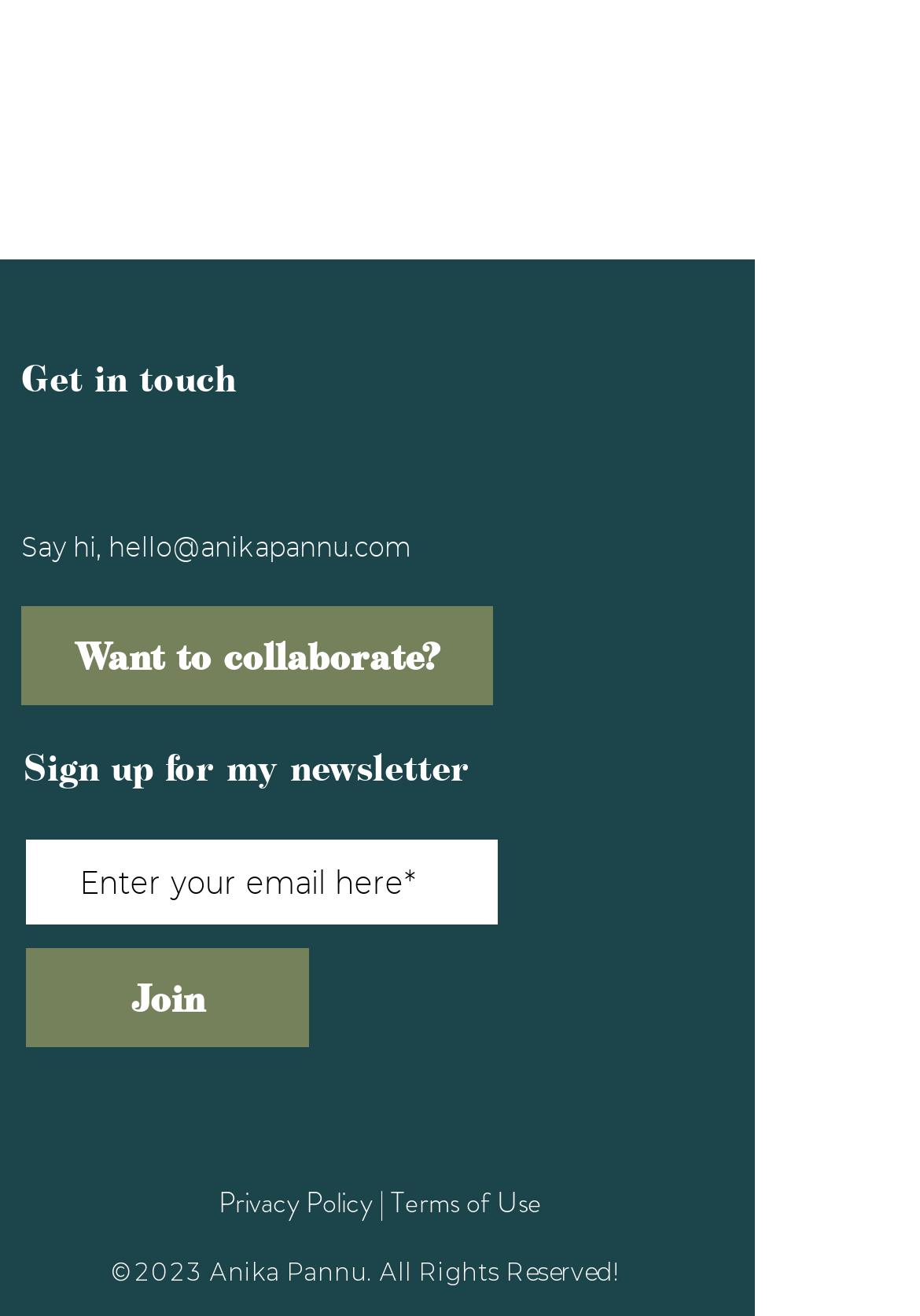How many links are in the 'Privacy Policy | Terms of Use' section?
We need a detailed and exhaustive answer to the question. Please elaborate.

I counted the number of links in the 'Privacy Policy | Terms of Use' section, which includes 'Privacy Policy' and 'Terms of Use', so there are 2 links in this section.